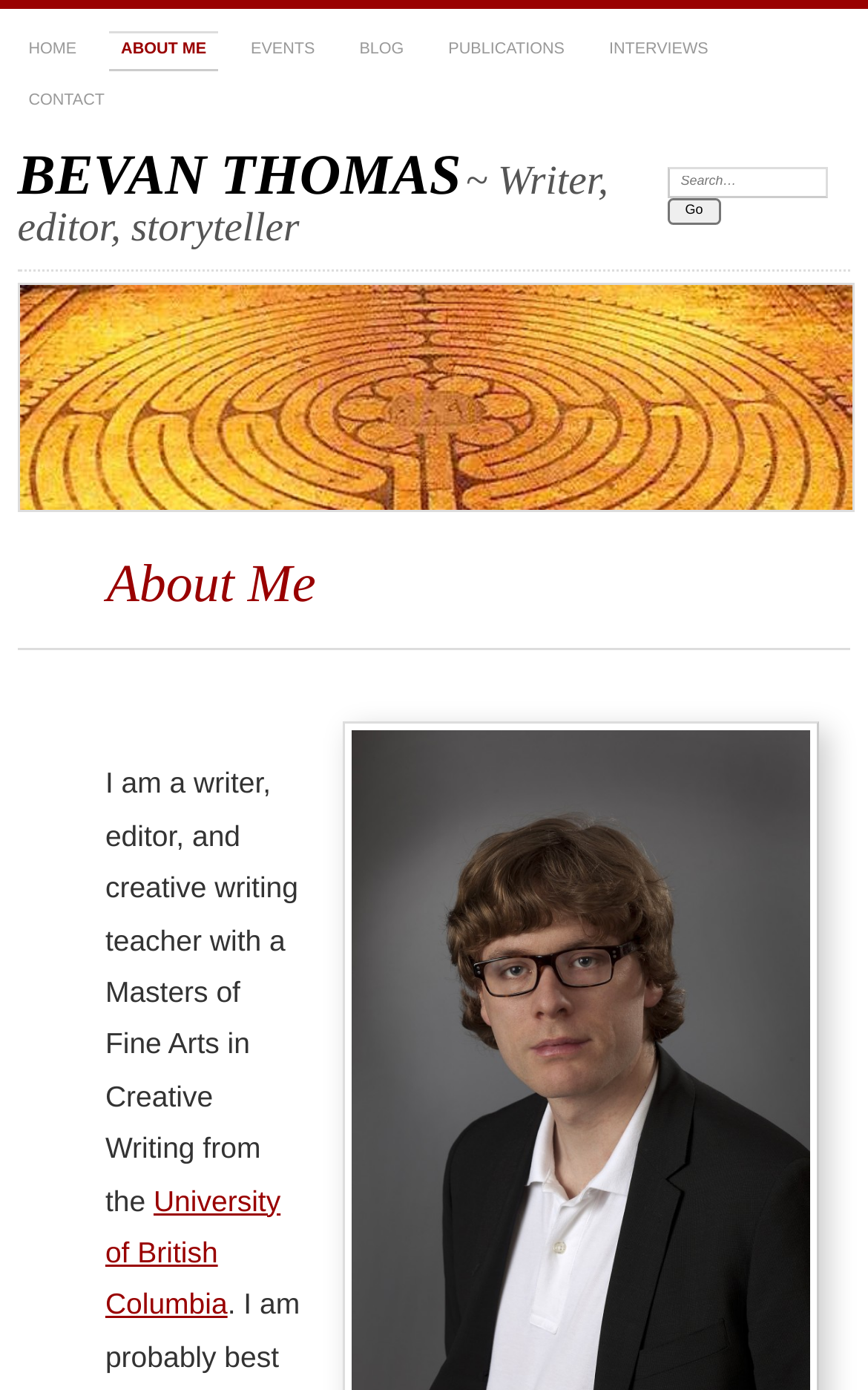Identify the bounding box coordinates of the clickable region required to complete the instruction: "Visit the Madrid Daily homepage". The coordinates should be given as four float numbers within the range of 0 and 1, i.e., [left, top, right, bottom].

None